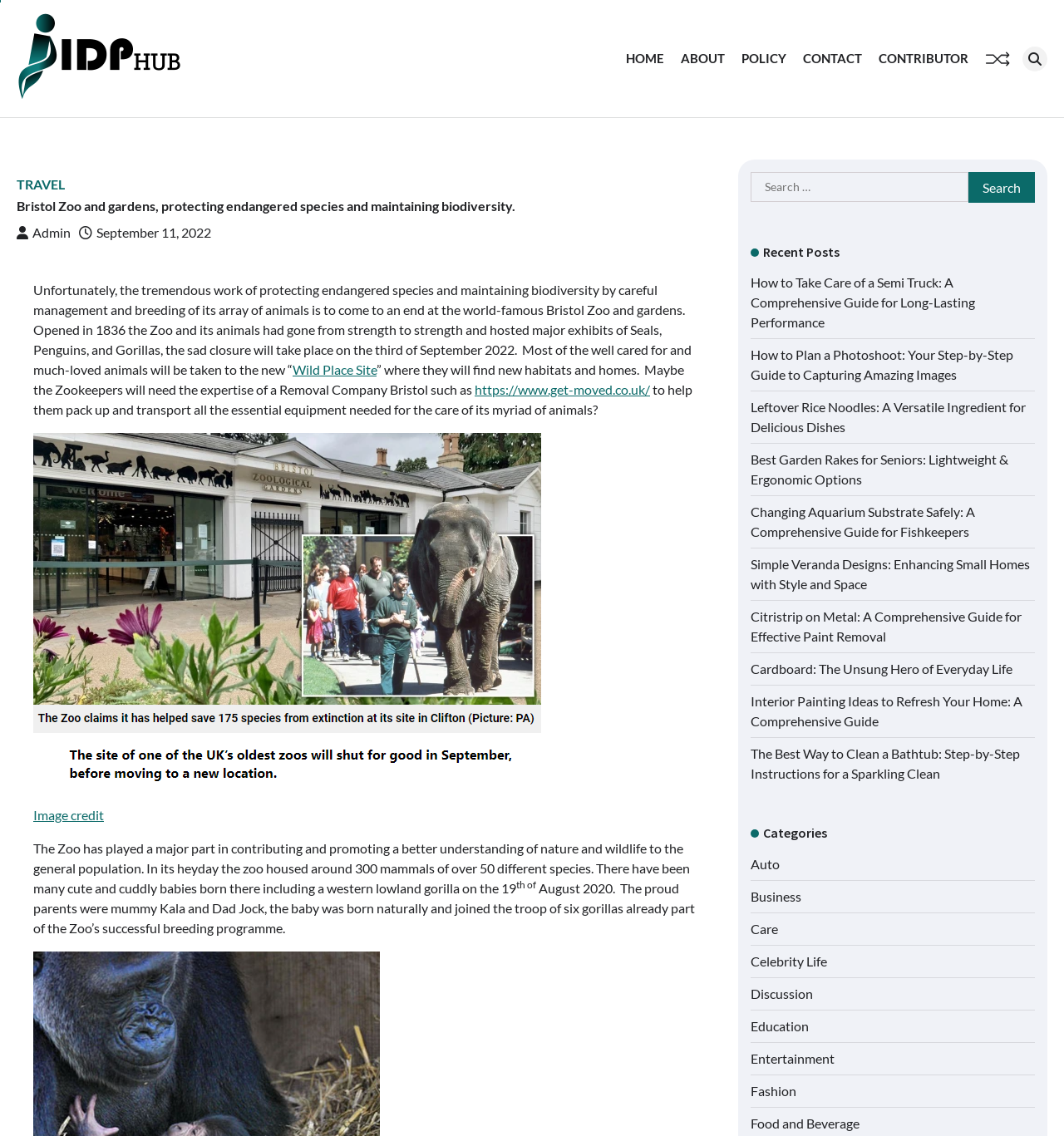What is the date of the sad closure of the zoo?
Deliver a detailed and extensive answer to the question.

I found the answer by reading the StaticText element which says 'the sad closure will take place on the third of September 2022.'